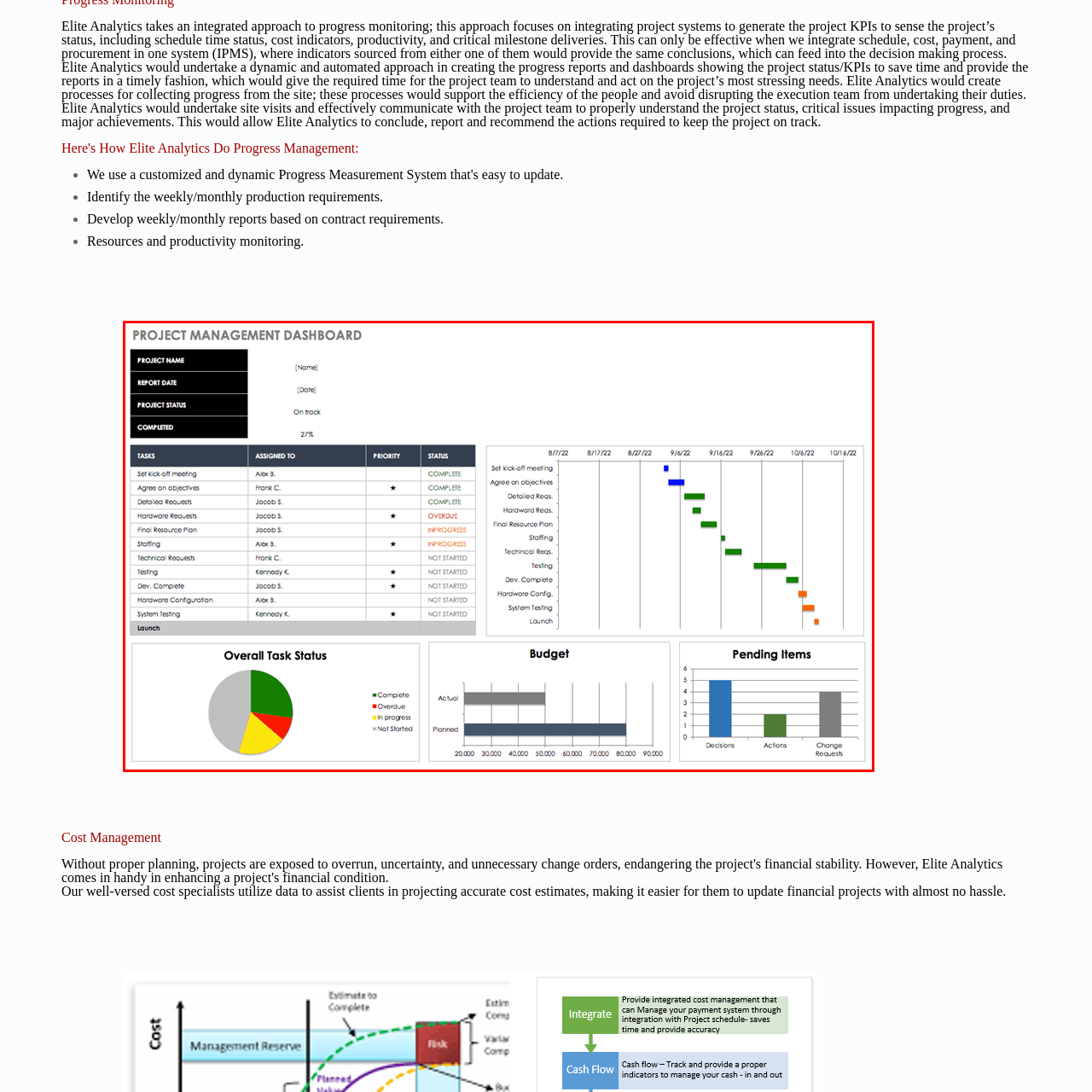Elaborate on the visual content inside the red-framed section with detailed information.

The image showcases a Project Management Dashboard designed to provide comprehensive insights into project progress and tasks. It prominently features key project details including the project name, report date, project status, and percentage of tasks completed. The tasks are listed alongside assigned team members, priority levels, and their current statuses, which highlight completed, ongoing, overdue, and not started tasks.

A Gantt chart visualizes the timeline of various tasks, showing scheduled start and end dates, with clear indicators of task progress. Below the task list, there are sections detailing overall task status, budget comparisons between actual and planned expenditures, and pending items categorized into decisions, actions, and change requests. This dashboard serves as a critical tool for effective project monitoring, facilitating timely decision-making and resource allocation to keep the project on track.